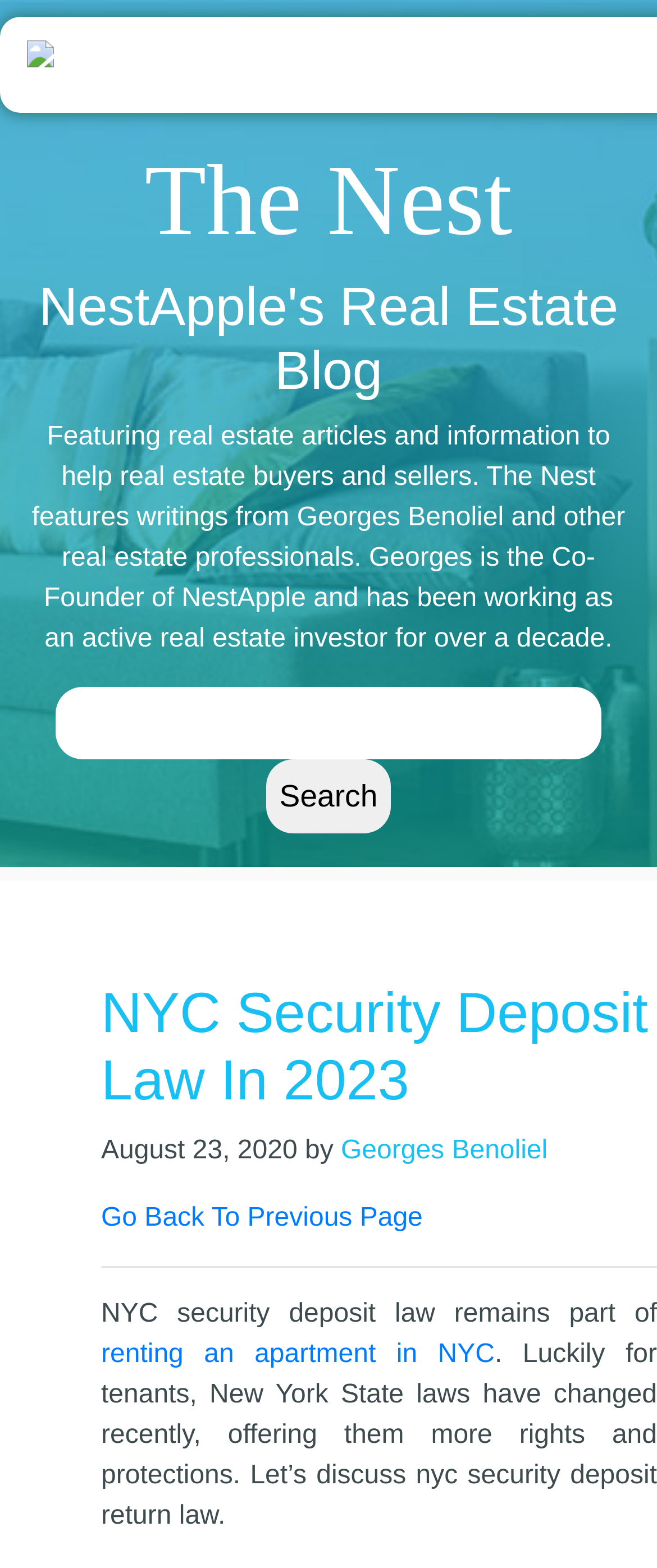What is the purpose of the search bar?
Please use the image to provide an in-depth answer to the question.

I inferred the purpose of the search bar by looking at its location on the webpage, which is below the heading 'NestApple's Real Estate Blog' and the text 'Featuring real estate articles and information to help real estate buyers and sellers.' This suggests that the search bar is intended for searching real estate-related articles.